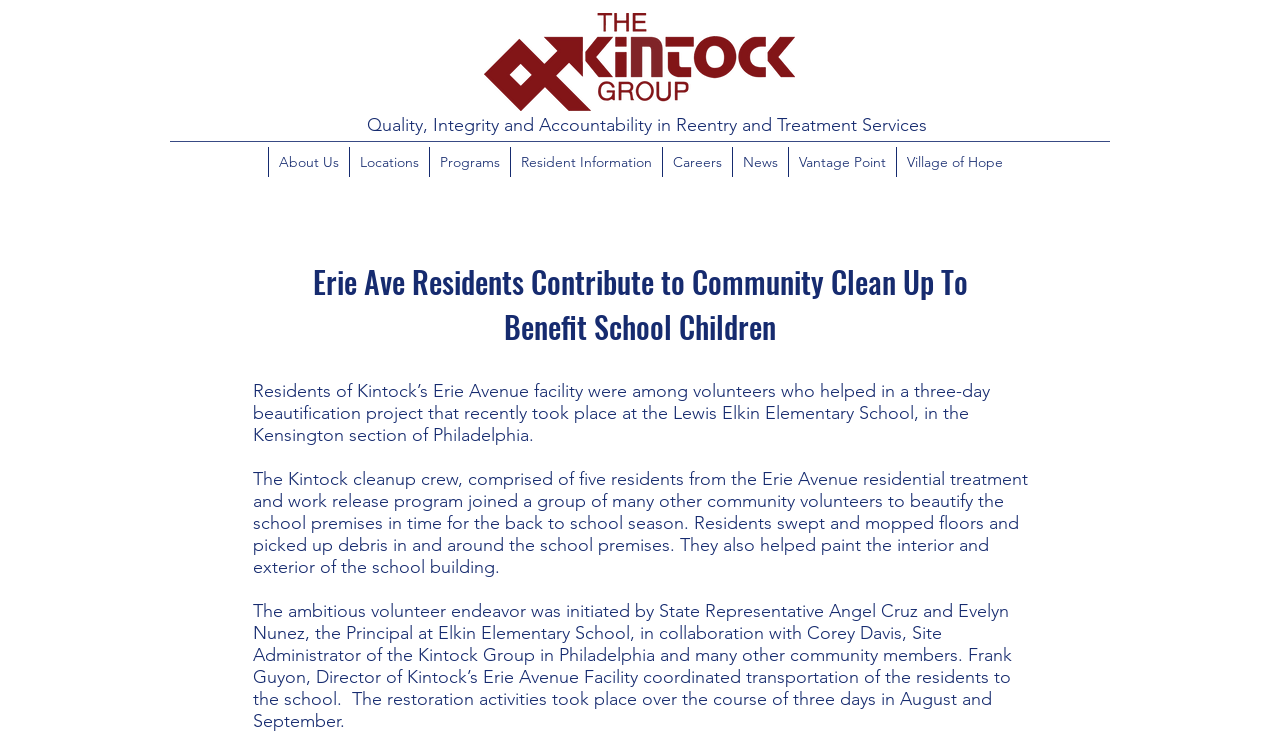Who initiated the volunteer endeavor?
Using the details shown in the screenshot, provide a comprehensive answer to the question.

I found the answer by reading the text in the StaticText element with bounding box coordinates [0.198, 0.804, 0.791, 0.981], which mentions the initiators of the volunteer endeavor.